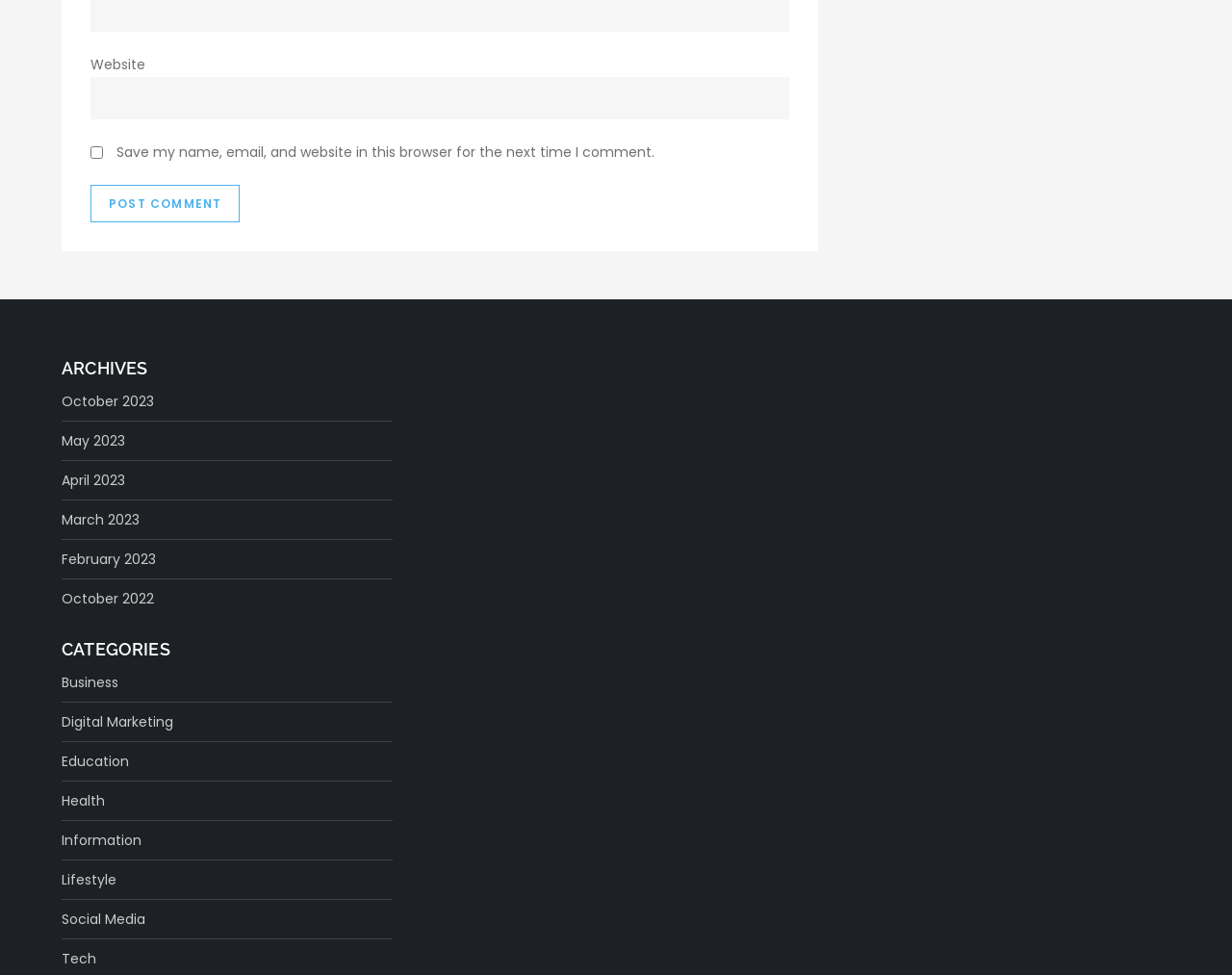Provide a one-word or one-phrase answer to the question:
How many categories are listed on the webpage?

7